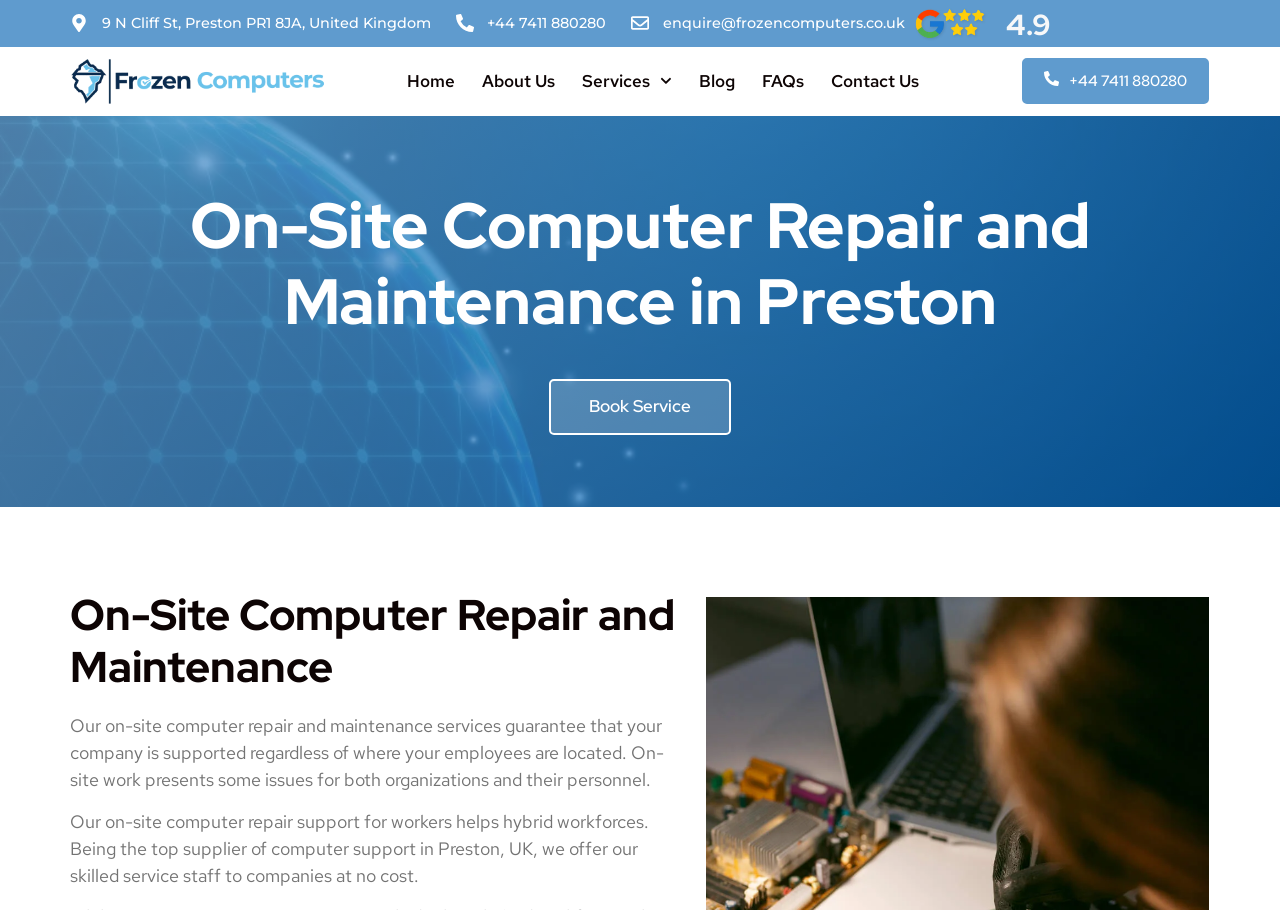Generate a thorough description of the webpage.

The webpage appears to be a business website for a computer repair and maintenance service based in Preston, UK. At the top left corner, there is a link to the company's address, "9 N Cliff St, Preston PR1 8JA, United Kingdom", followed by a link to their phone number, "+44 7411 880280", and then a link to their email, "enquire@frozencomputers.co.uk". 

To the right of these links, there is a link displaying the company's 4.9 Google rating, accompanied by a corresponding image. Below these links, there is a horizontal navigation menu with links to "Home", "About Us", "Services", "Blog", "FAQs", and "Contact Us". The "Services" link has a dropdown menu.

On the left side of the page, there is a large heading that reads "On-Site Computer Repair and Maintenance in Preston". Below this heading, there is a call-to-action link to "Book Service". Further down, there is another heading that reads "On-Site Computer Repair and Maintenance", followed by two blocks of text that describe the company's on-site computer repair and maintenance services, highlighting their benefits for hybrid workforces.

At the top right corner, there is a repeated link to the company's phone number, "+44 7411 880280". The company's logo, "Frozen computers", is displayed at the top left corner, accompanied by an image.